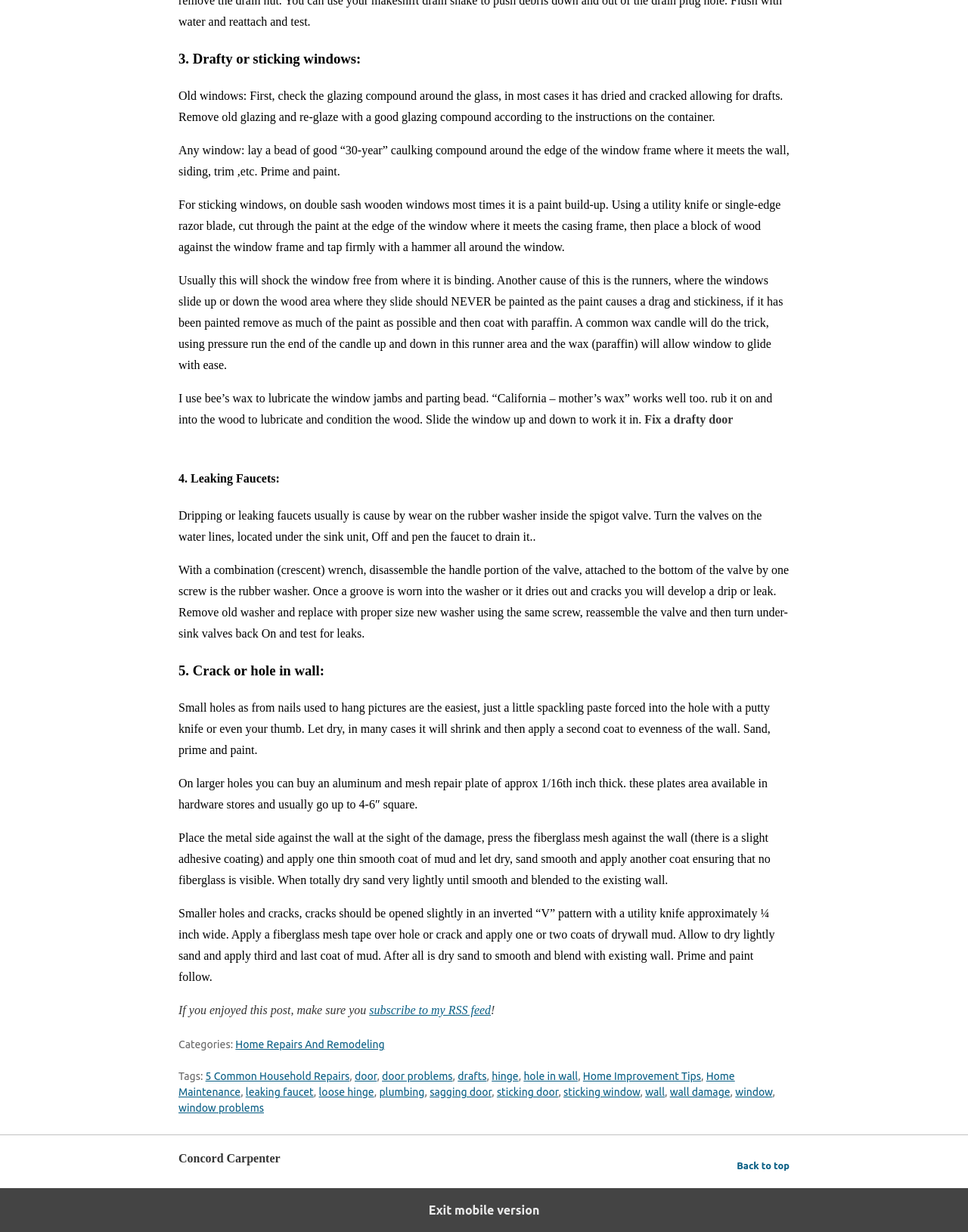What is the purpose of the fiberglass mesh tape?
Carefully analyze the image and provide a thorough answer to the question.

I determined the answer by reading the StaticText element that describes how to fix smaller holes and cracks, which involves applying a fiberglass mesh tape over the hole or crack and then applying drywall mud.